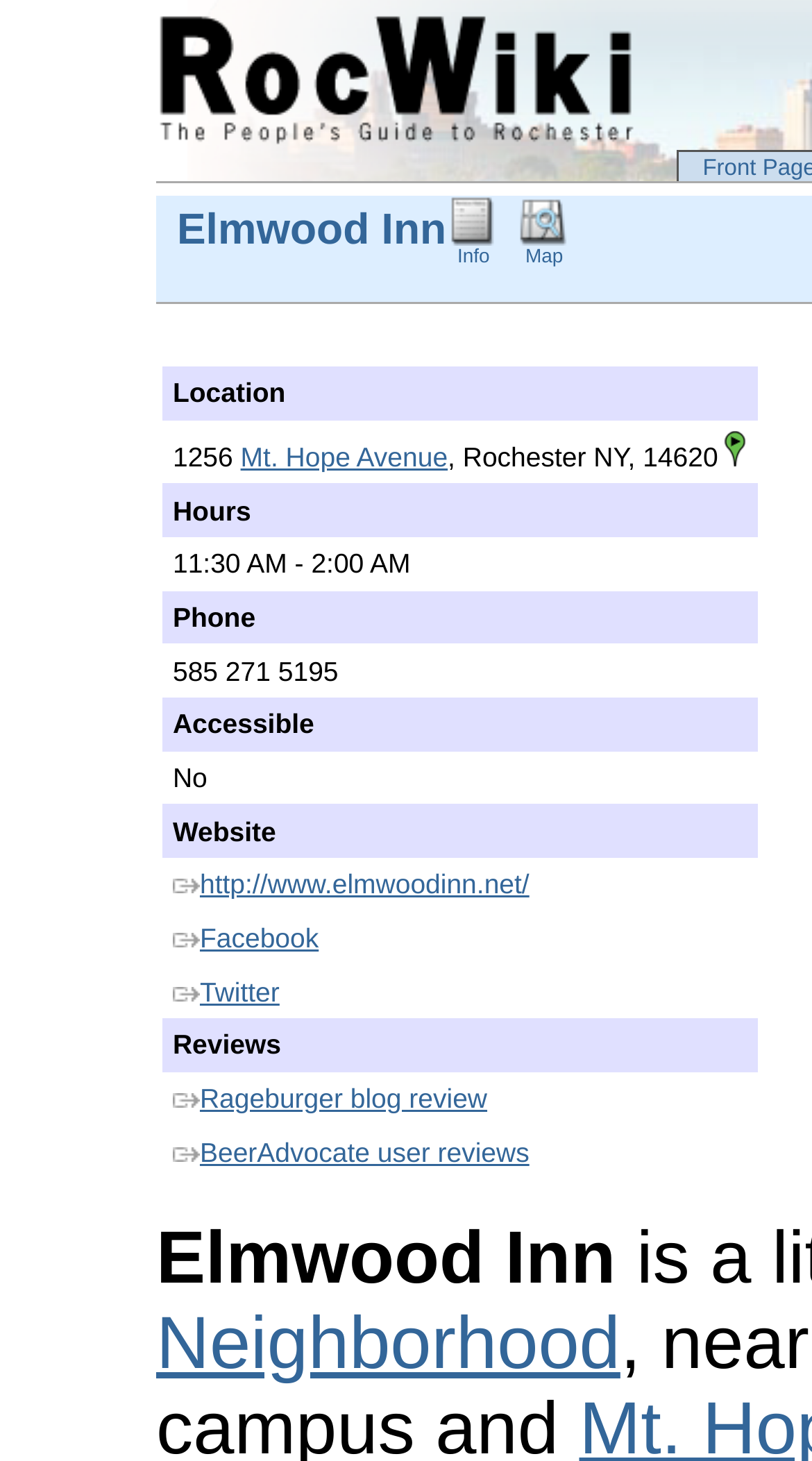What are the hours of operation for Elmwood Inn?
Please provide a detailed answer to the question.

I found the hours of operation by looking at the table with details about the inn, which is located below the location information. The hours are listed in the third row of the table.